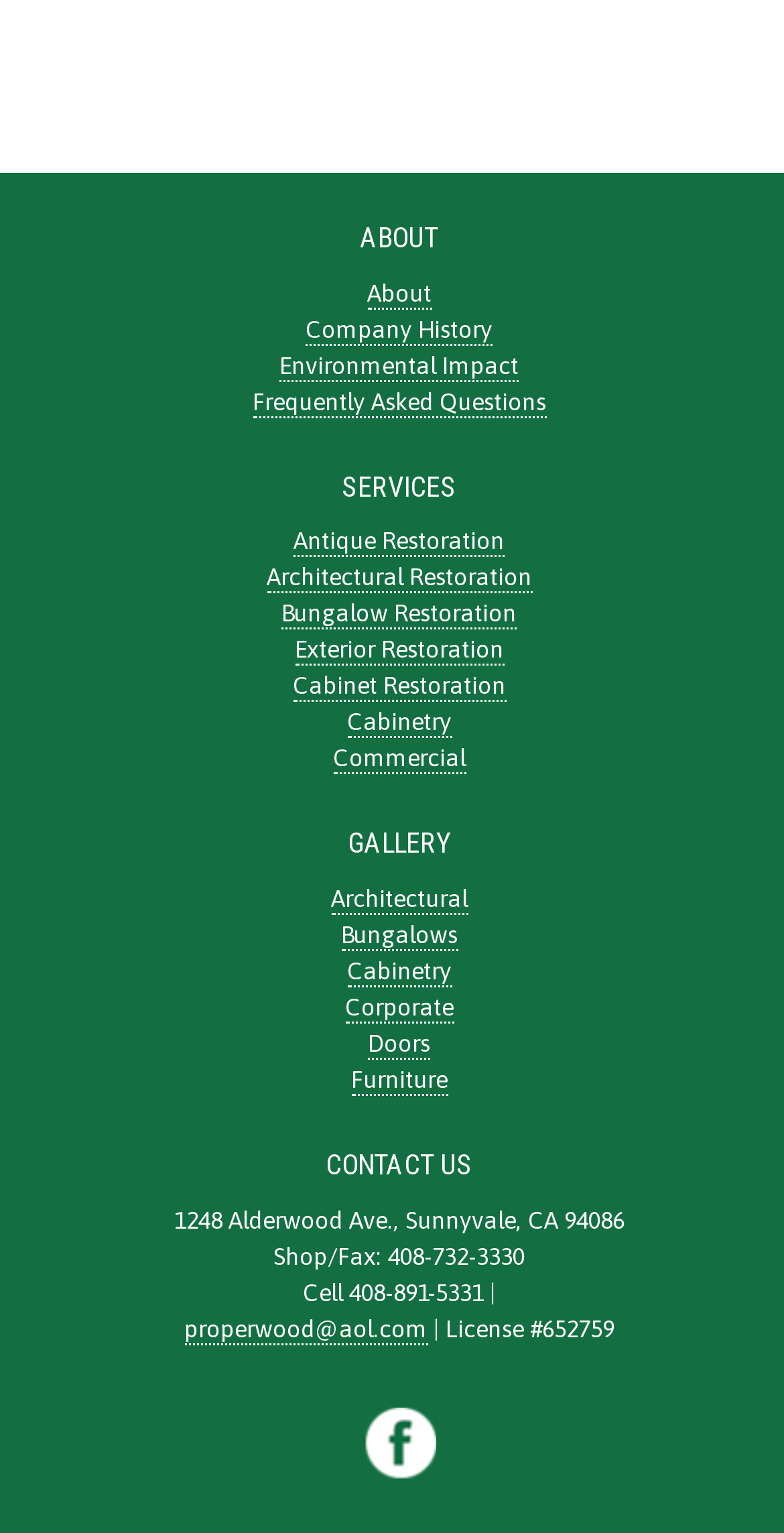Locate the bounding box coordinates of the element's region that should be clicked to carry out the following instruction: "Contact through email". The coordinates need to be four float numbers between 0 and 1, i.e., [left, top, right, bottom].

[0.235, 0.858, 0.545, 0.878]